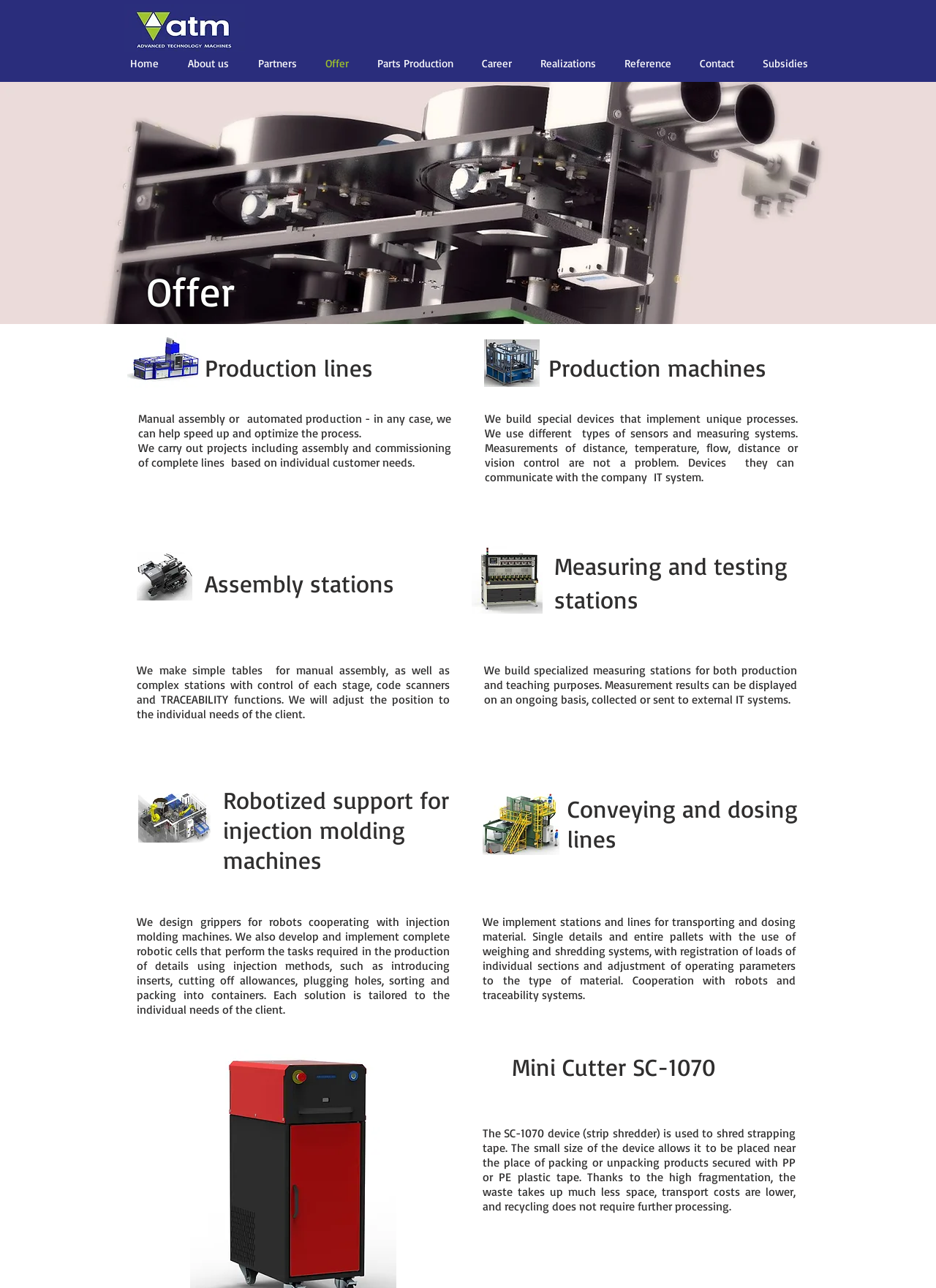Find the bounding box coordinates of the clickable area that will achieve the following instruction: "Browse commercial office space".

None